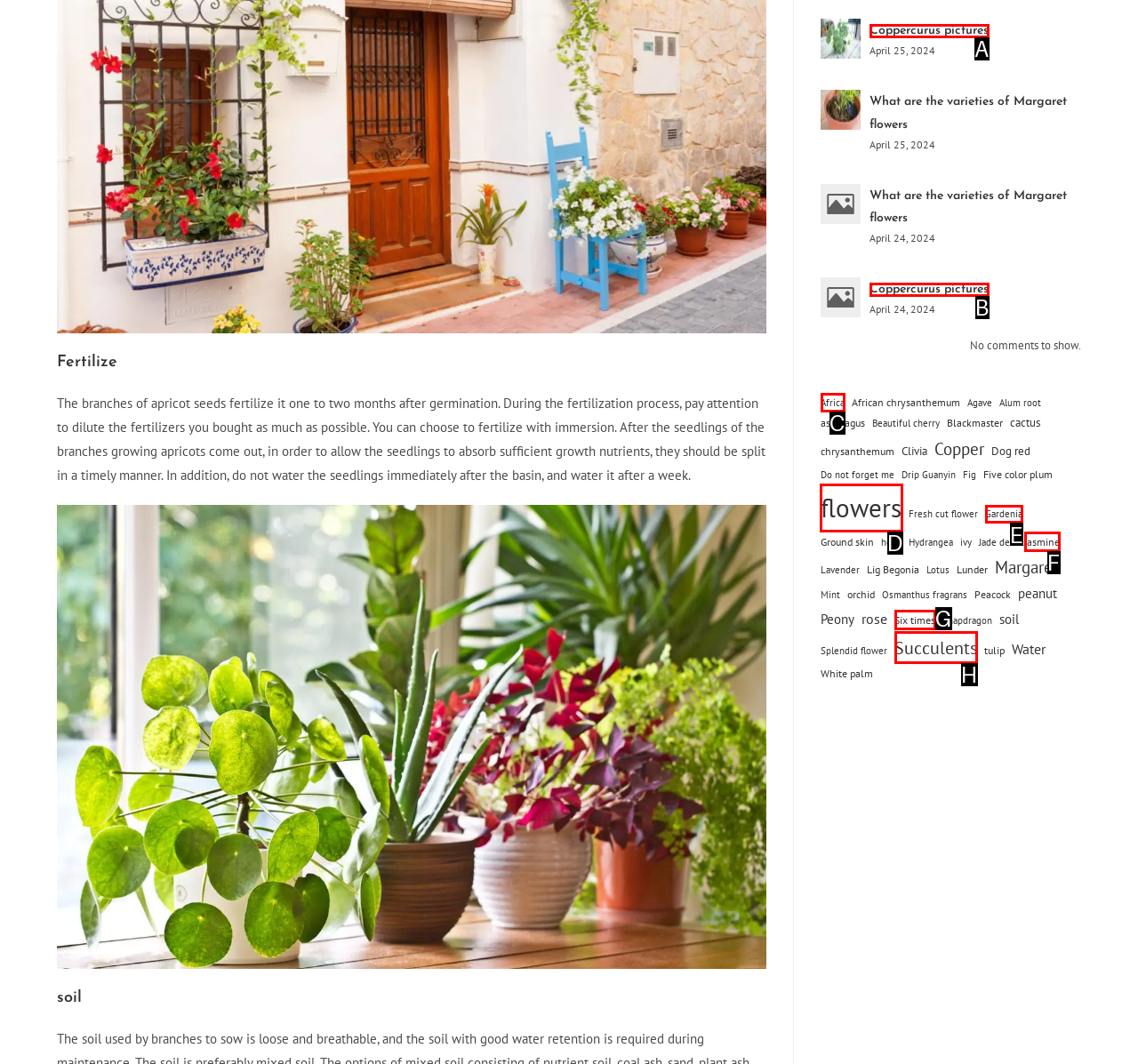What letter corresponds to the UI element to complete this task: Browse the 'flowers' section with 926 items
Answer directly with the letter.

D